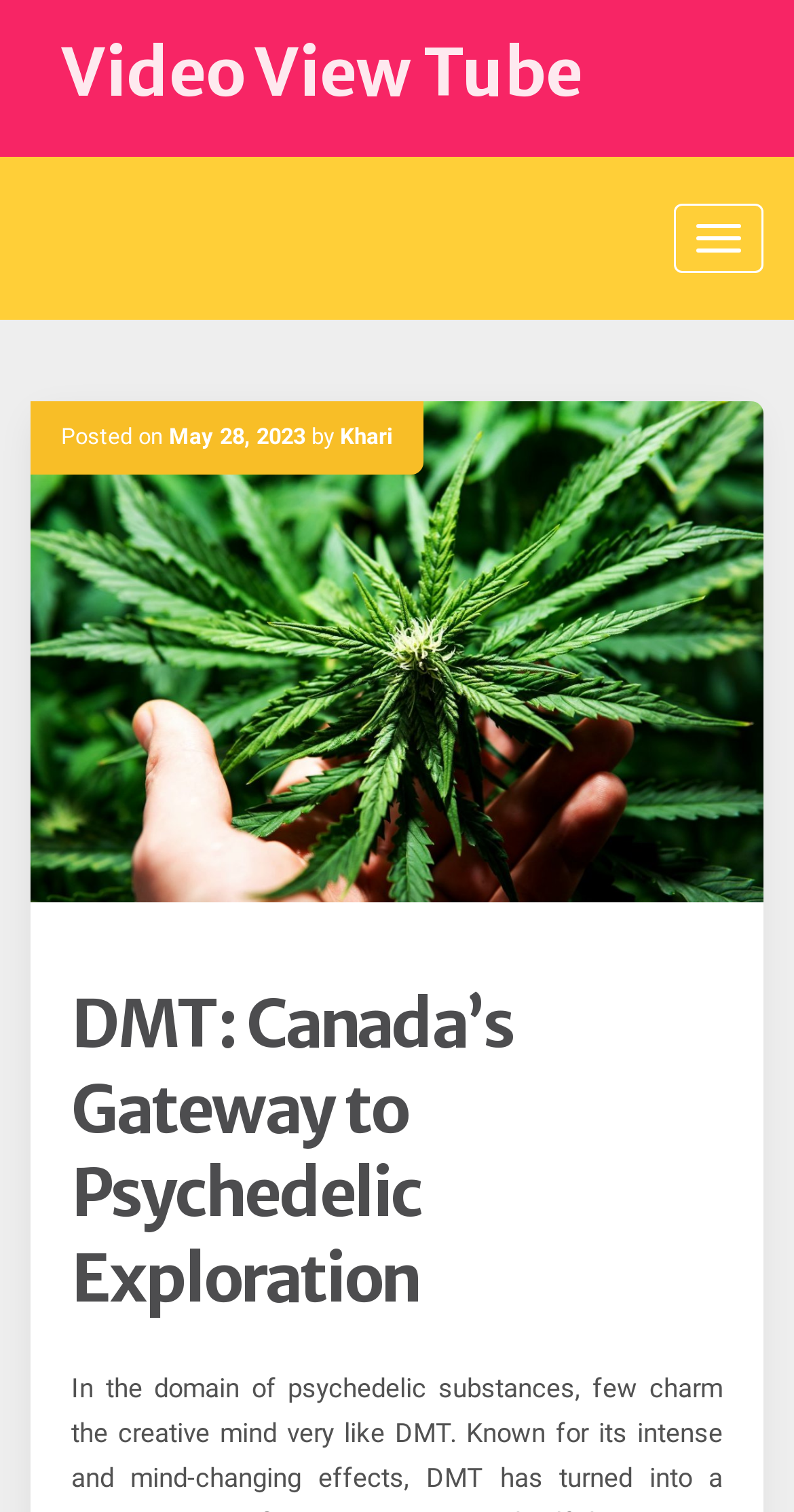What is the author of the post?
Answer the question with just one word or phrase using the image.

Khari